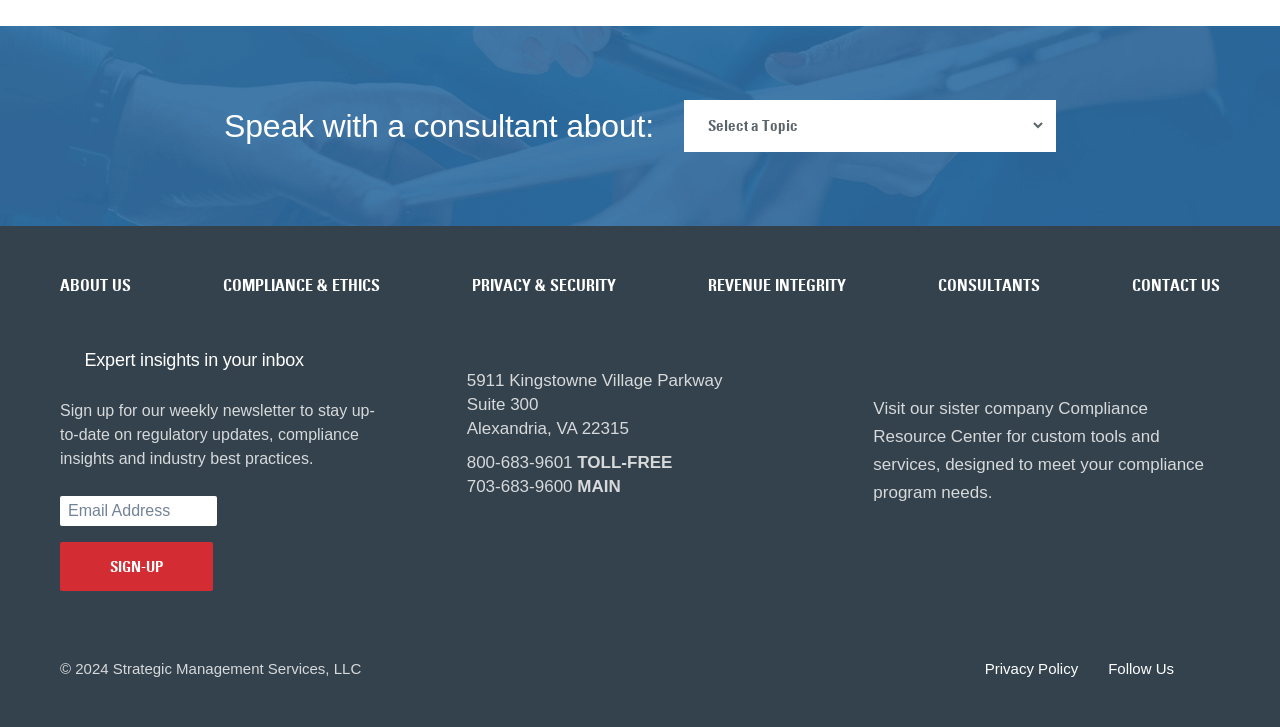Please mark the bounding box coordinates of the area that should be clicked to carry out the instruction: "Contact us by phone".

[0.365, 0.623, 0.447, 0.649]